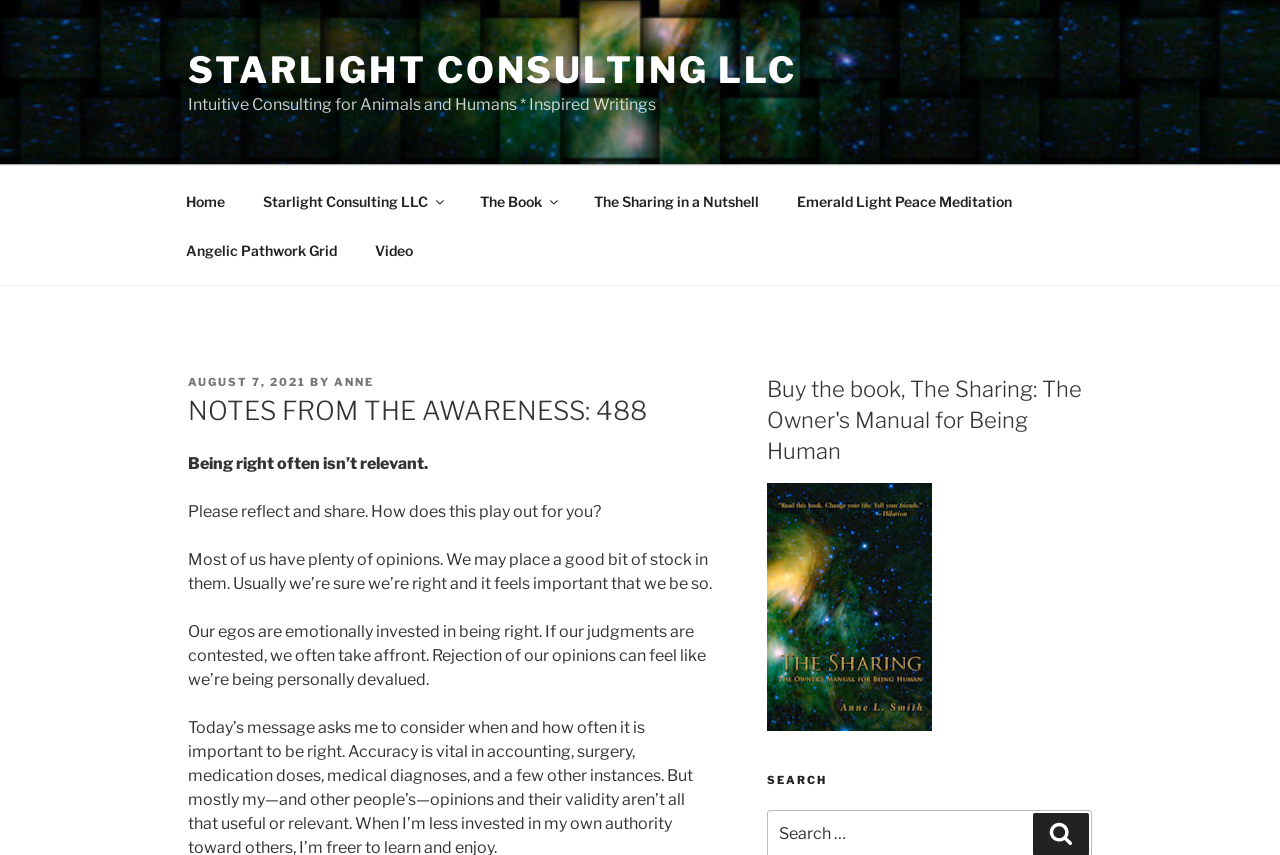Find and indicate the bounding box coordinates of the region you should select to follow the given instruction: "Click on Home".

[0.131, 0.206, 0.189, 0.264]